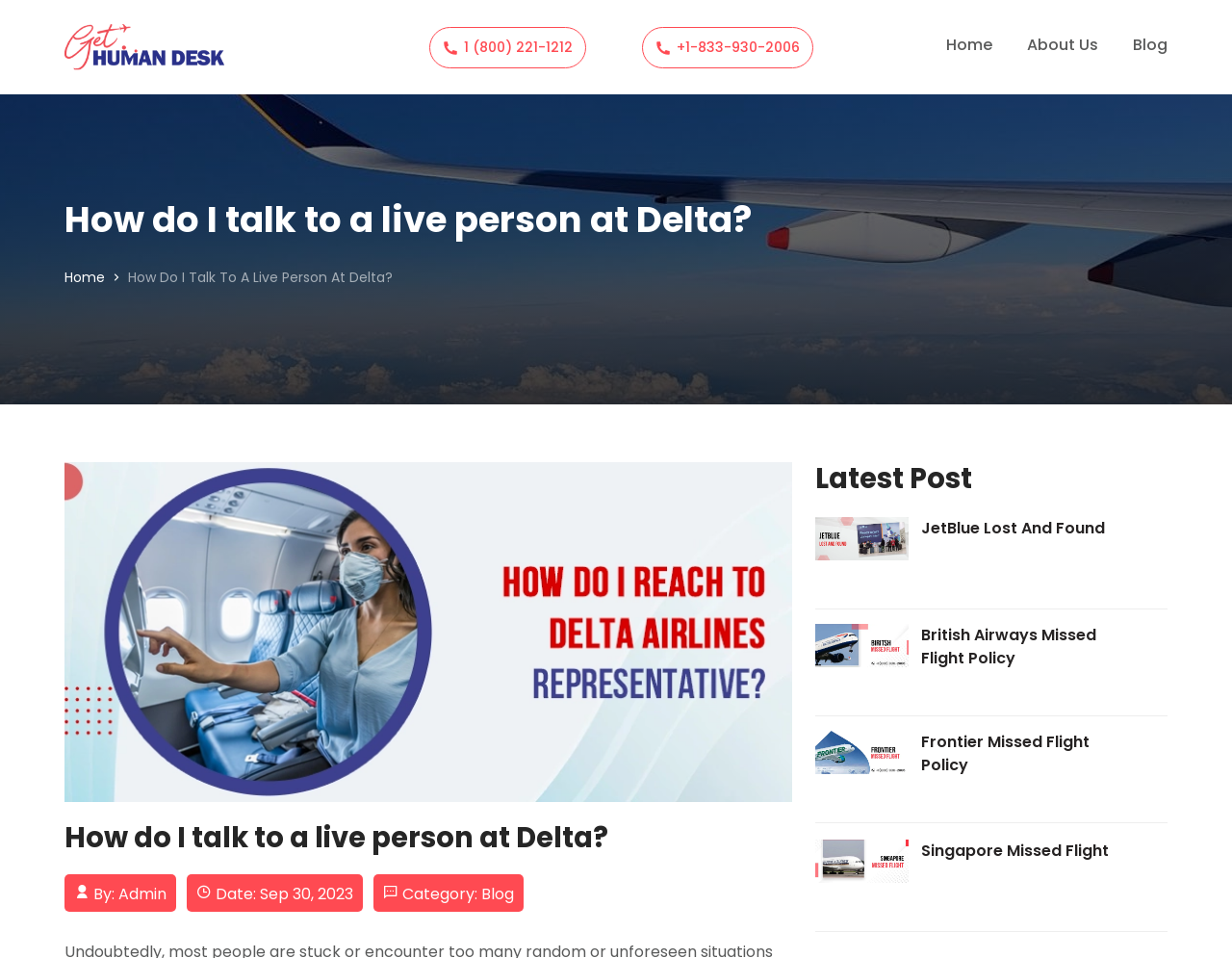Please determine the bounding box coordinates for the UI element described here. Use the format (top-left x, top-left y, bottom-right x, bottom-right y) with values bounded between 0 and 1: alt="Singapore Missed Flight"

[0.662, 0.886, 0.738, 0.909]